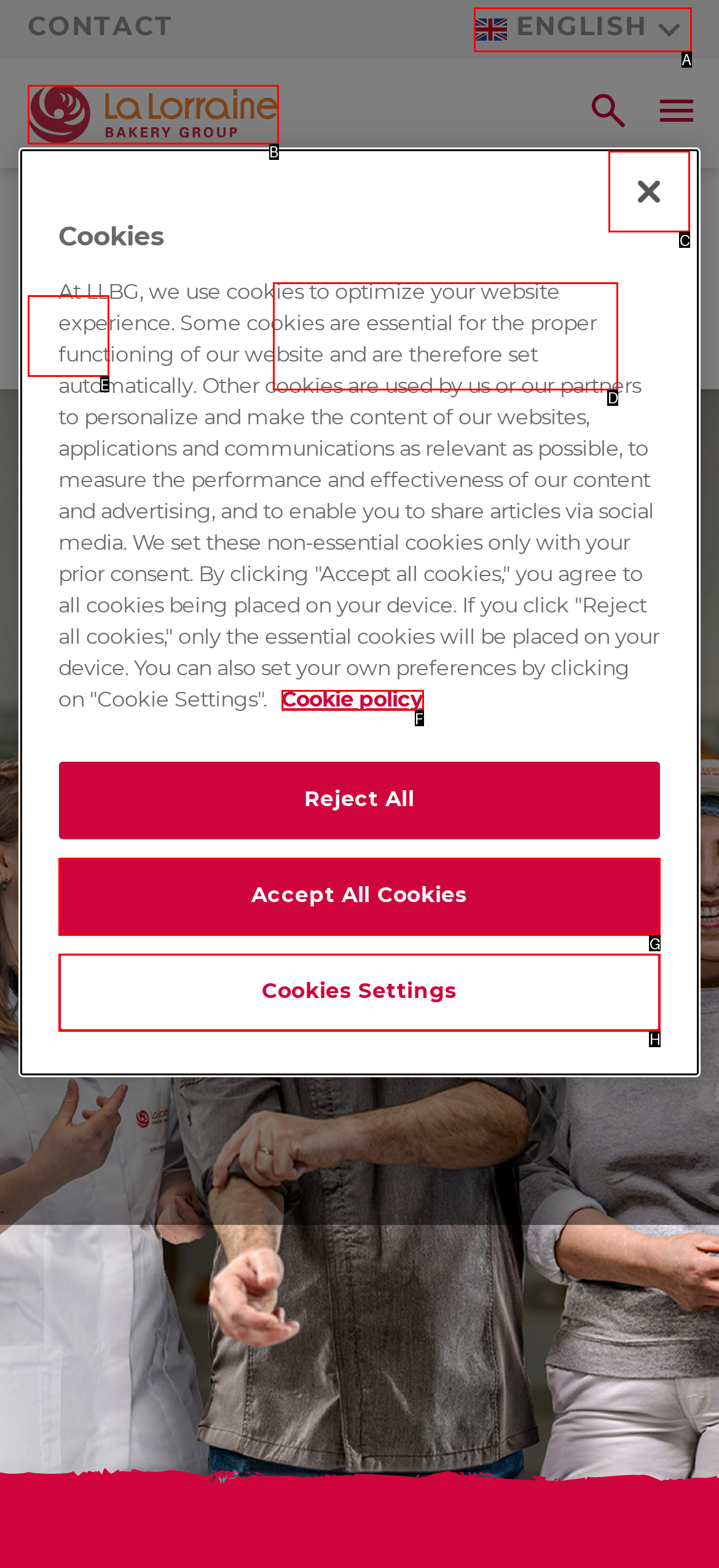Please determine which option aligns with the description: Select your countryEnglish. Respond with the option’s letter directly from the available choices.

A